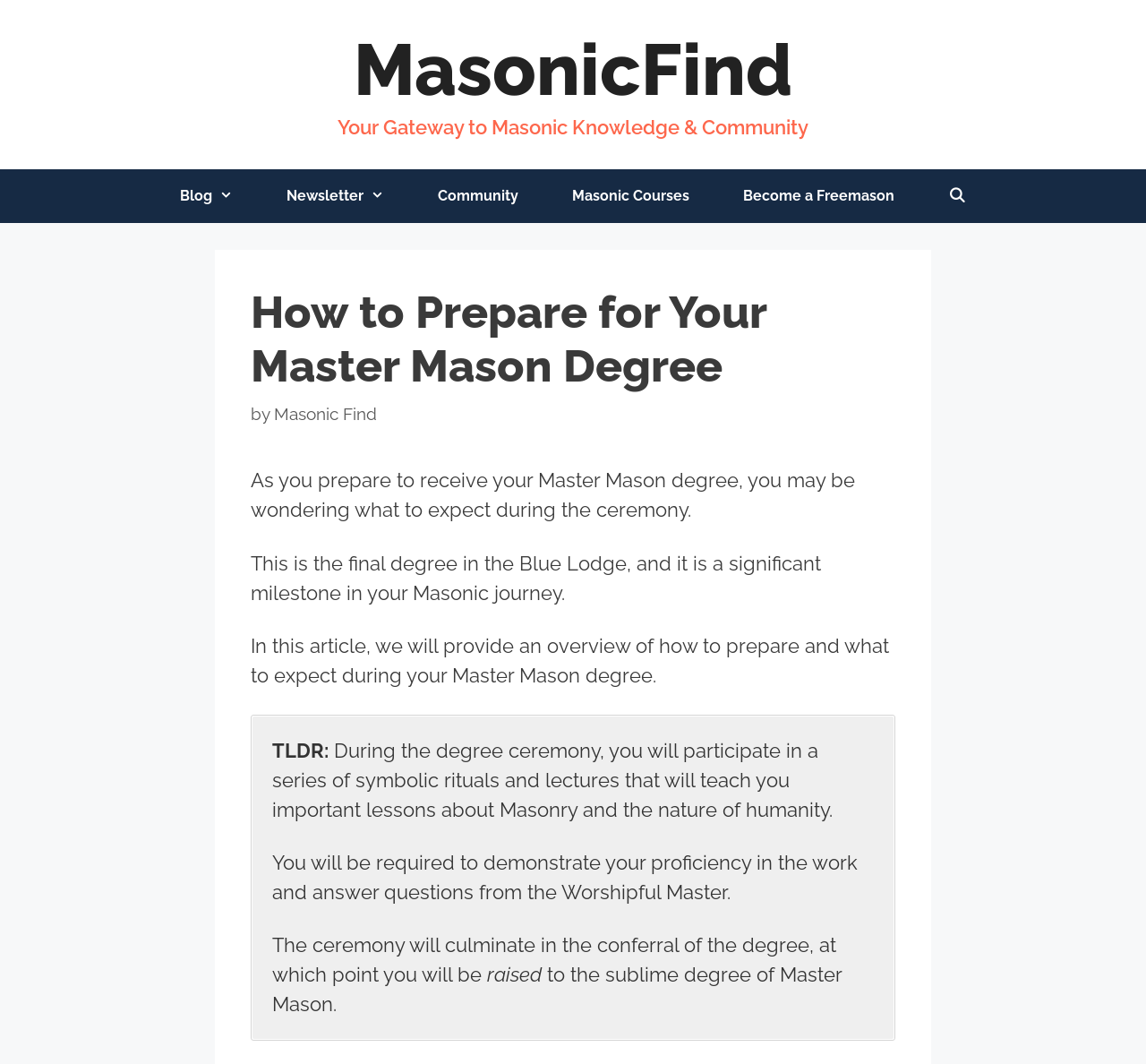Locate the bounding box of the UI element based on this description: "Blog". Provide four float numbers between 0 and 1 as [left, top, right, bottom].

[0.134, 0.159, 0.226, 0.21]